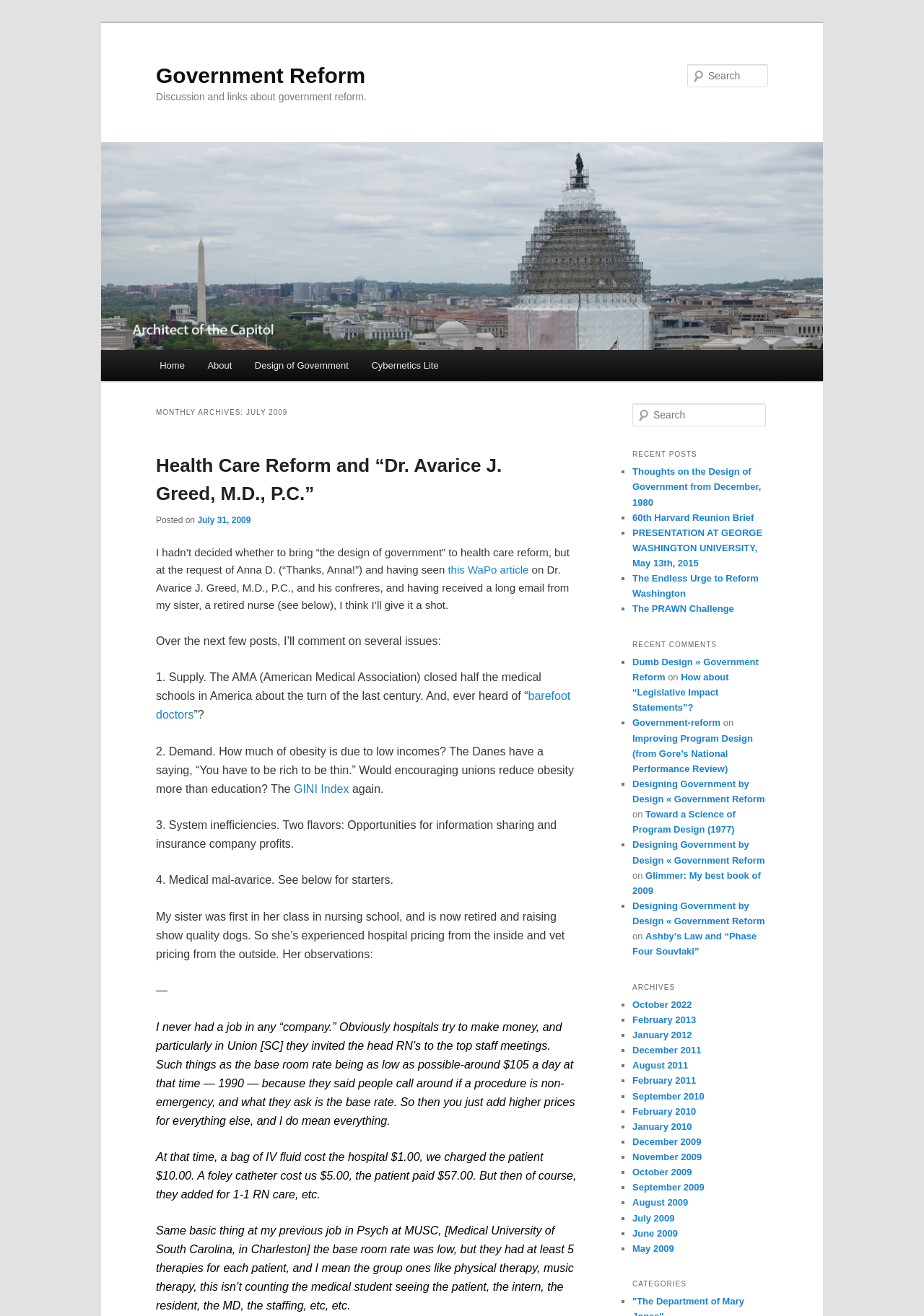Determine the bounding box for the UI element as described: "Design of Government". The coordinates should be represented as four float numbers between 0 and 1, formatted as [left, top, right, bottom].

[0.263, 0.266, 0.39, 0.29]